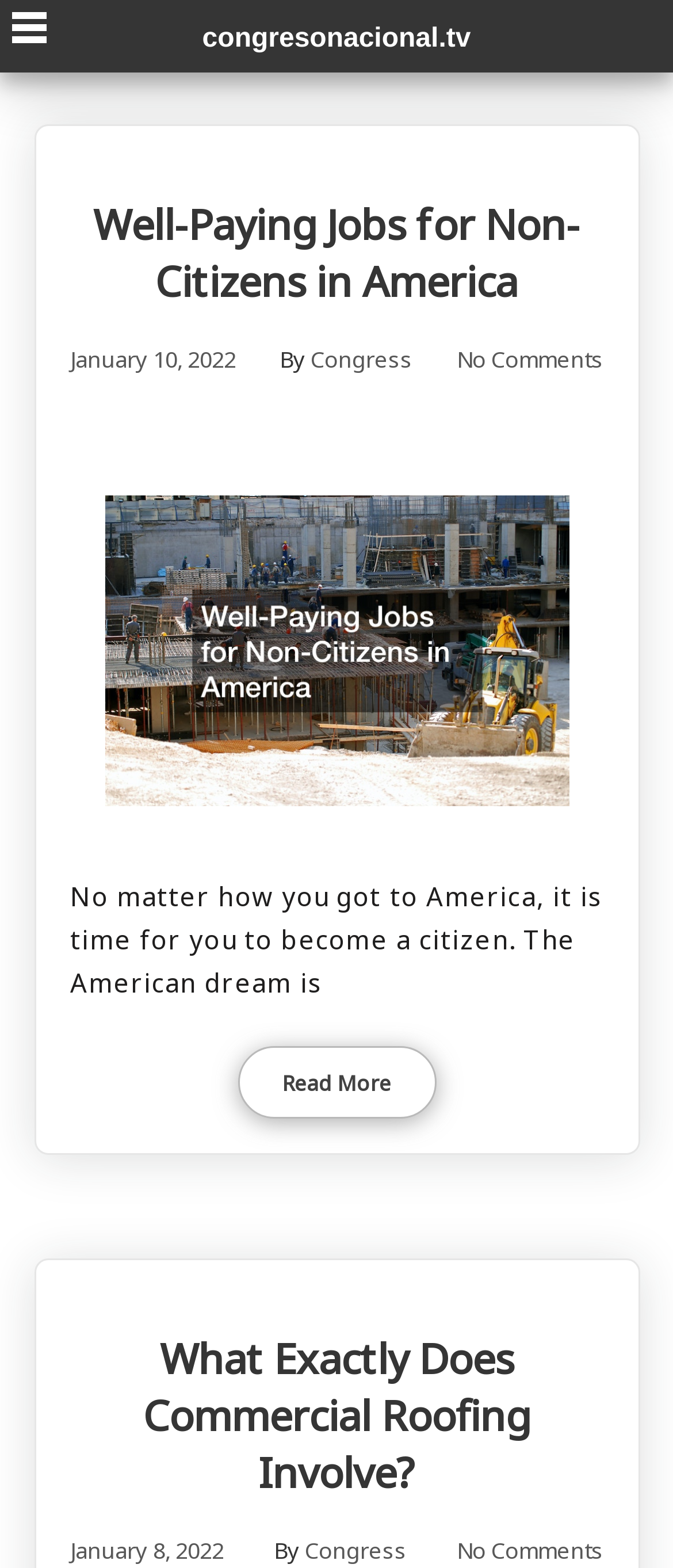Please identify the bounding box coordinates of the clickable area that will fulfill the following instruction: "Click the button". The coordinates should be in the format of four float numbers between 0 and 1, i.e., [left, top, right, bottom].

[0.0, 0.0, 0.087, 0.035]